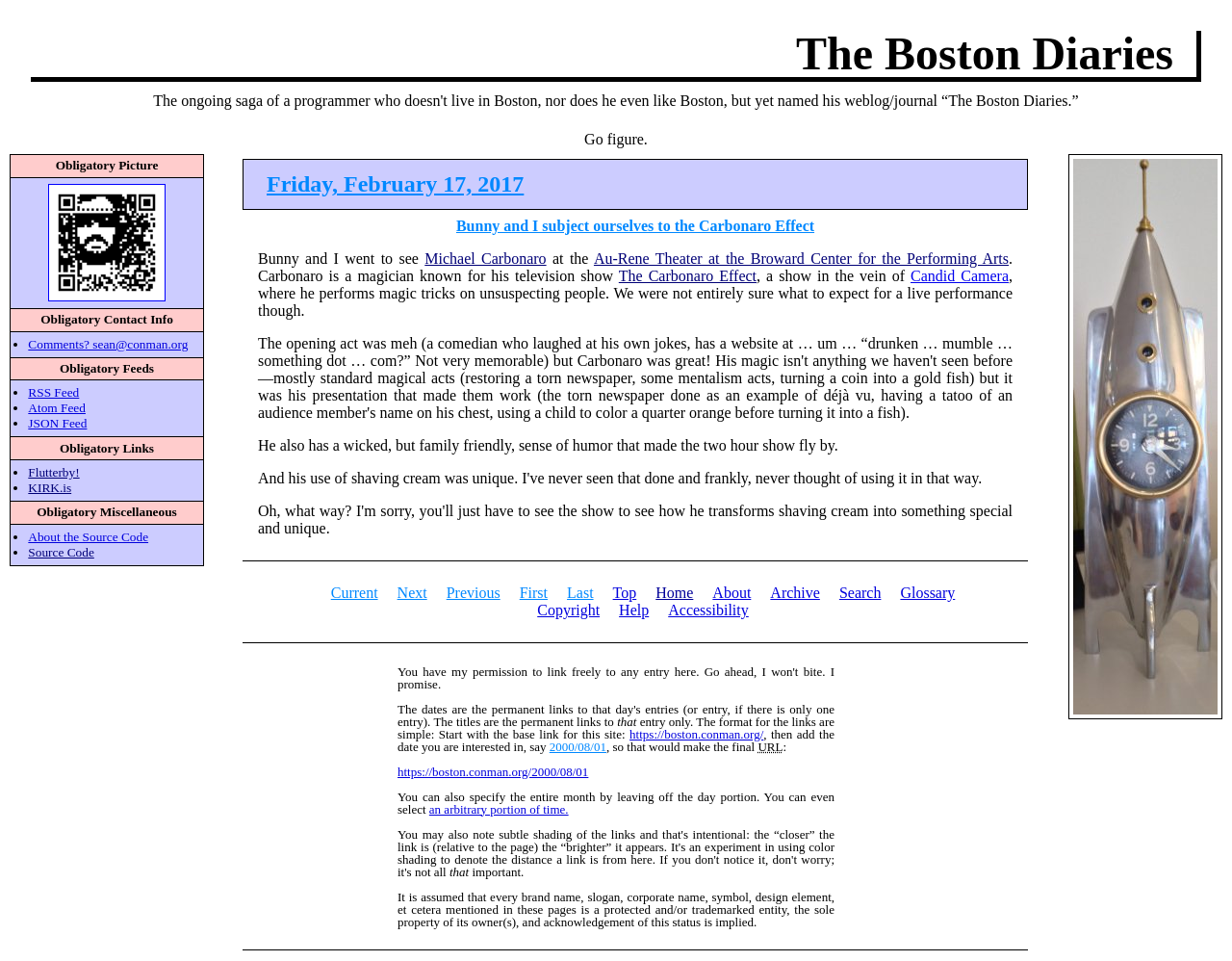Using the description "Partners", predict the bounding box of the relevant HTML element.

None